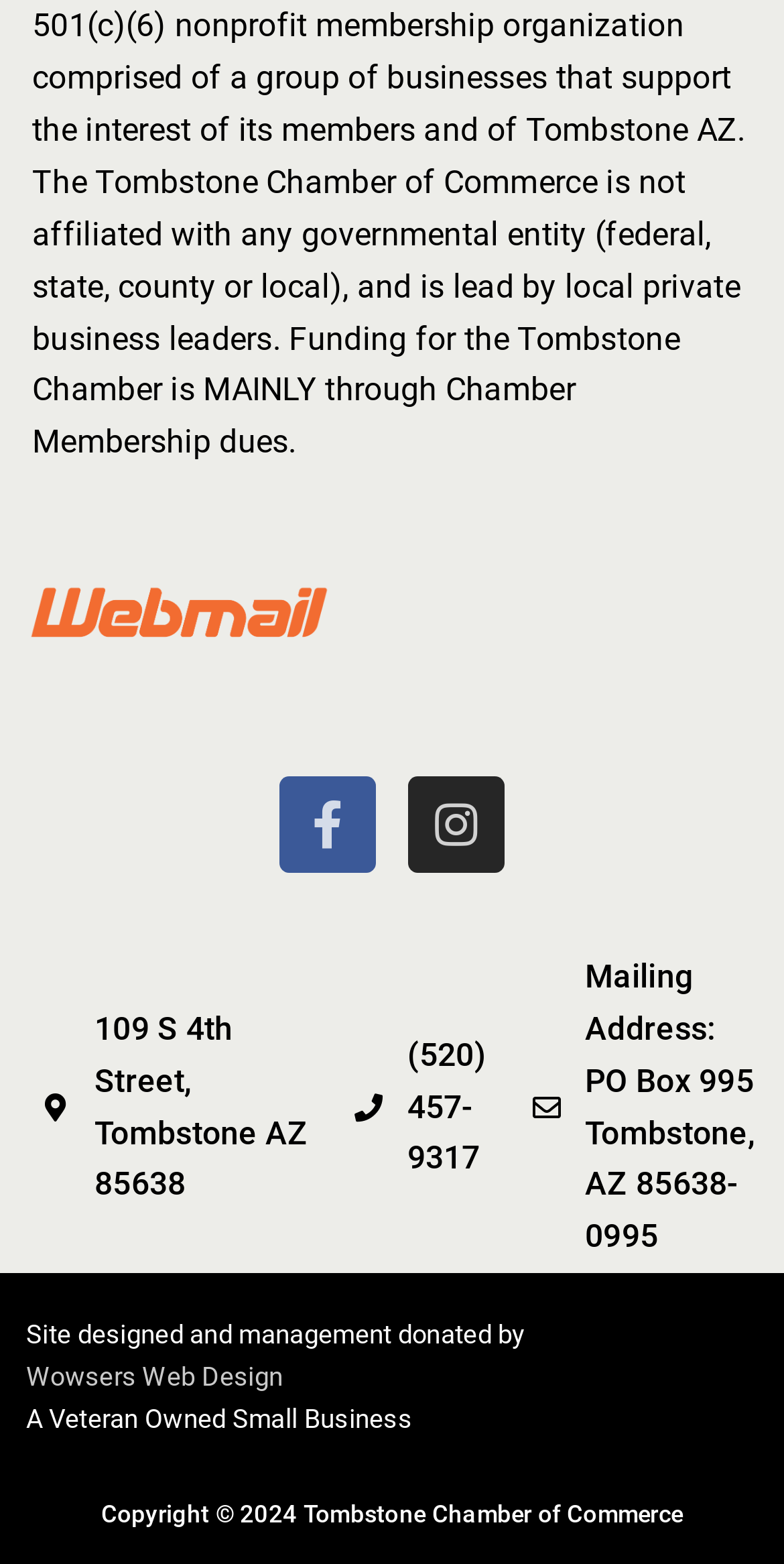Using the webpage screenshot and the element description privacy policy, determine the bounding box coordinates. Specify the coordinates in the format (top-left x, top-left y, bottom-right x, bottom-right y) with values ranging from 0 to 1.

None